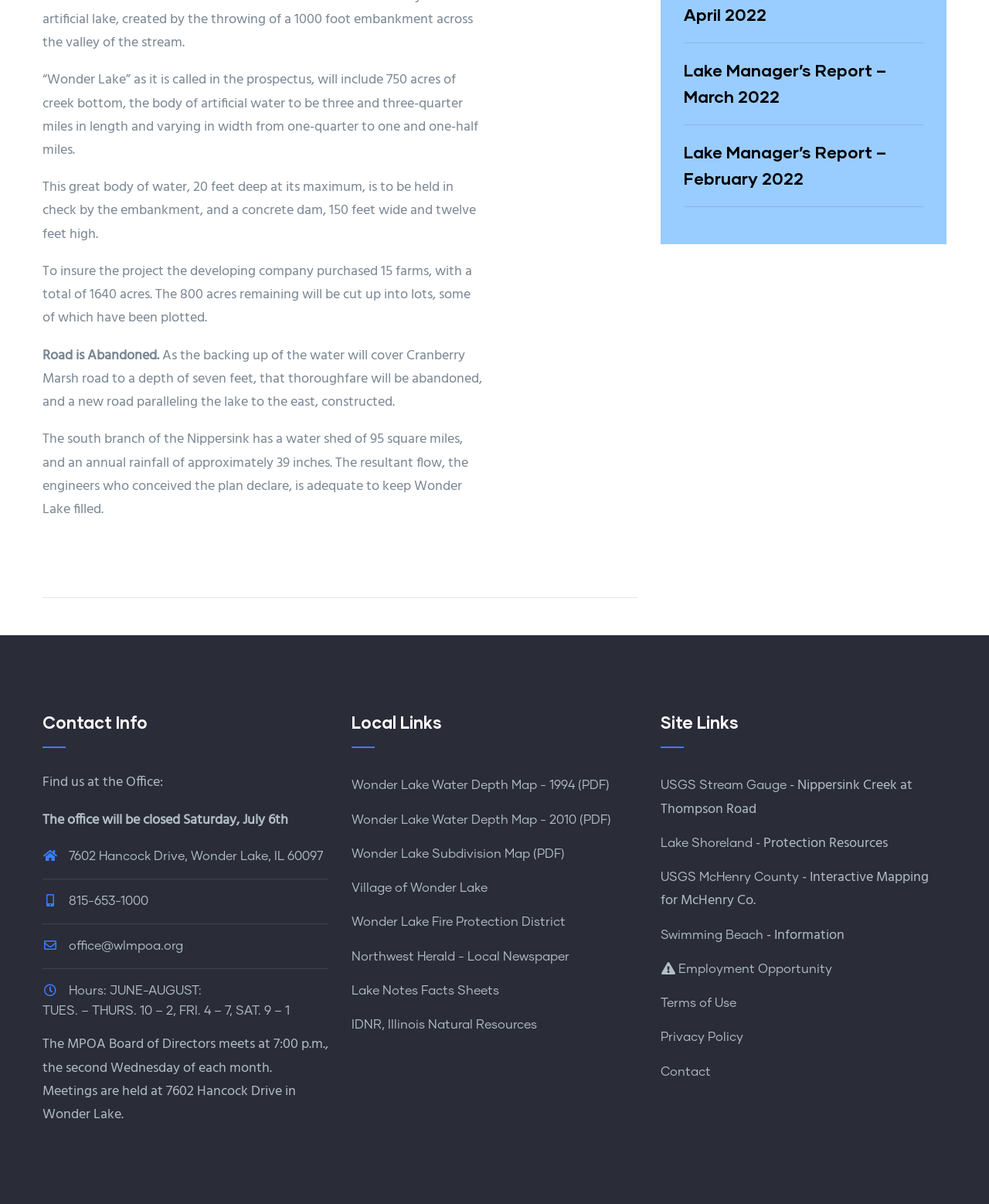Please use the details from the image to answer the following question comprehensively:
How often does the MPOA Board of Directors meet?

According to the text, 'The MPOA Board of Directors meets at 7:00 p.m., the second Wednesday of each month.' This sentence indicates that the MPOA Board of Directors meets once a month, specifically on the second Wednesday of each month.